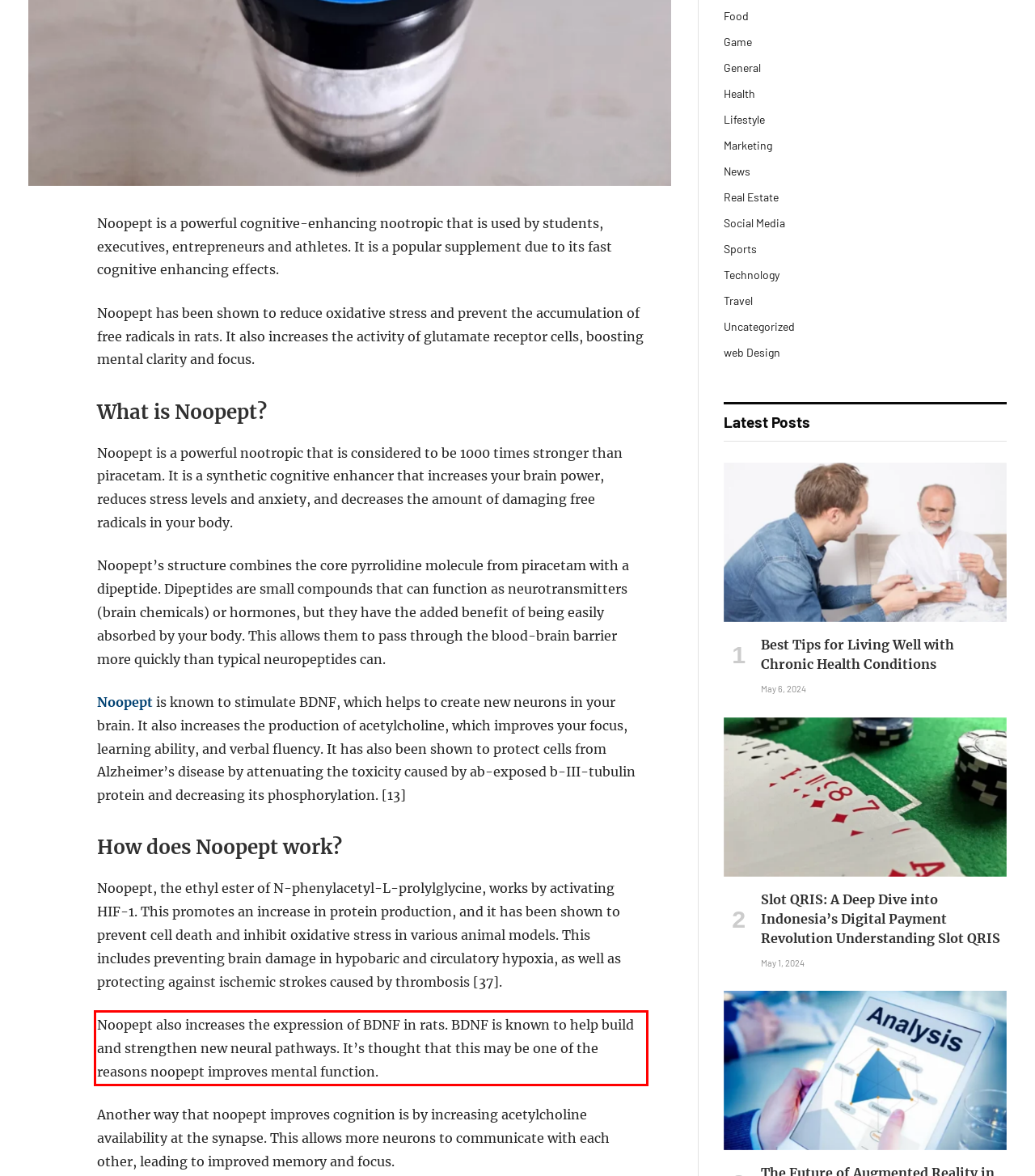Identify the text inside the red bounding box in the provided webpage screenshot and transcribe it.

Noopept also increases the expression of BDNF in rats. BDNF is known to help build and strengthen new neural pathways. It’s thought that this may be one of the reasons noopept improves mental function.